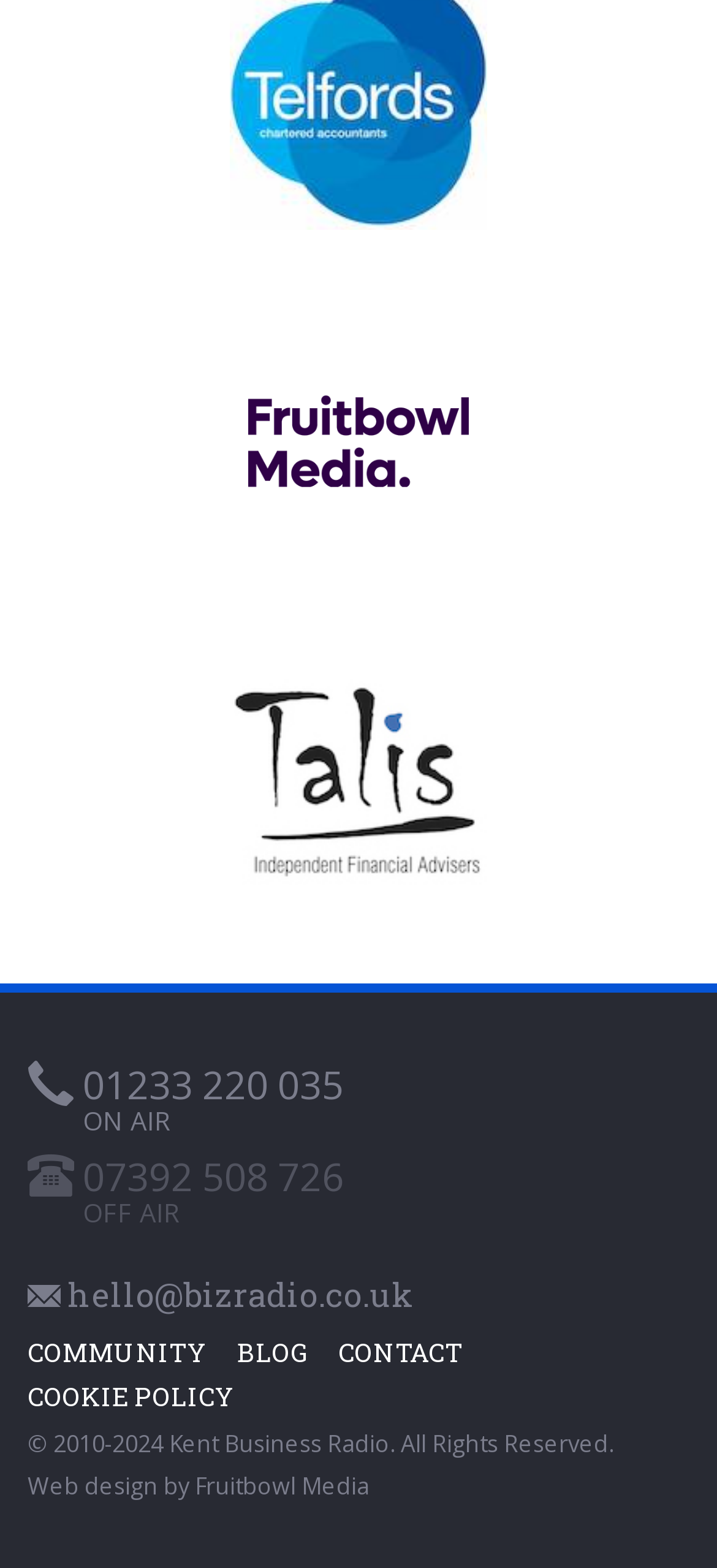What is the year range of the copyright?
Kindly offer a detailed explanation using the data available in the image.

I found the year range of the copyright by looking at the static text element that contains the text '© 2010-2024 Kent Business Radio. All Rights Reserved.', which is located at the bottom of the webpage.